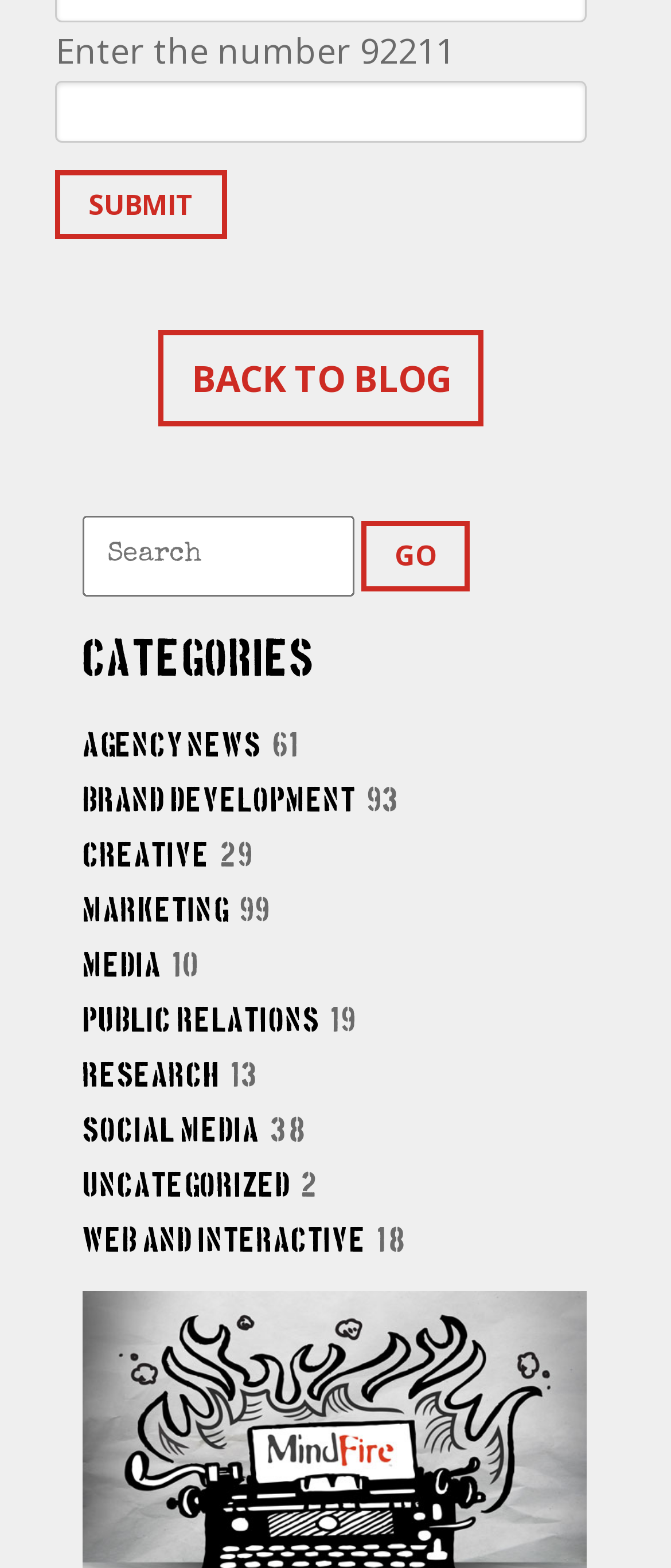Respond with a single word or phrase:
What is the text on the link above 'Agency News'?

BACK TO BLOG